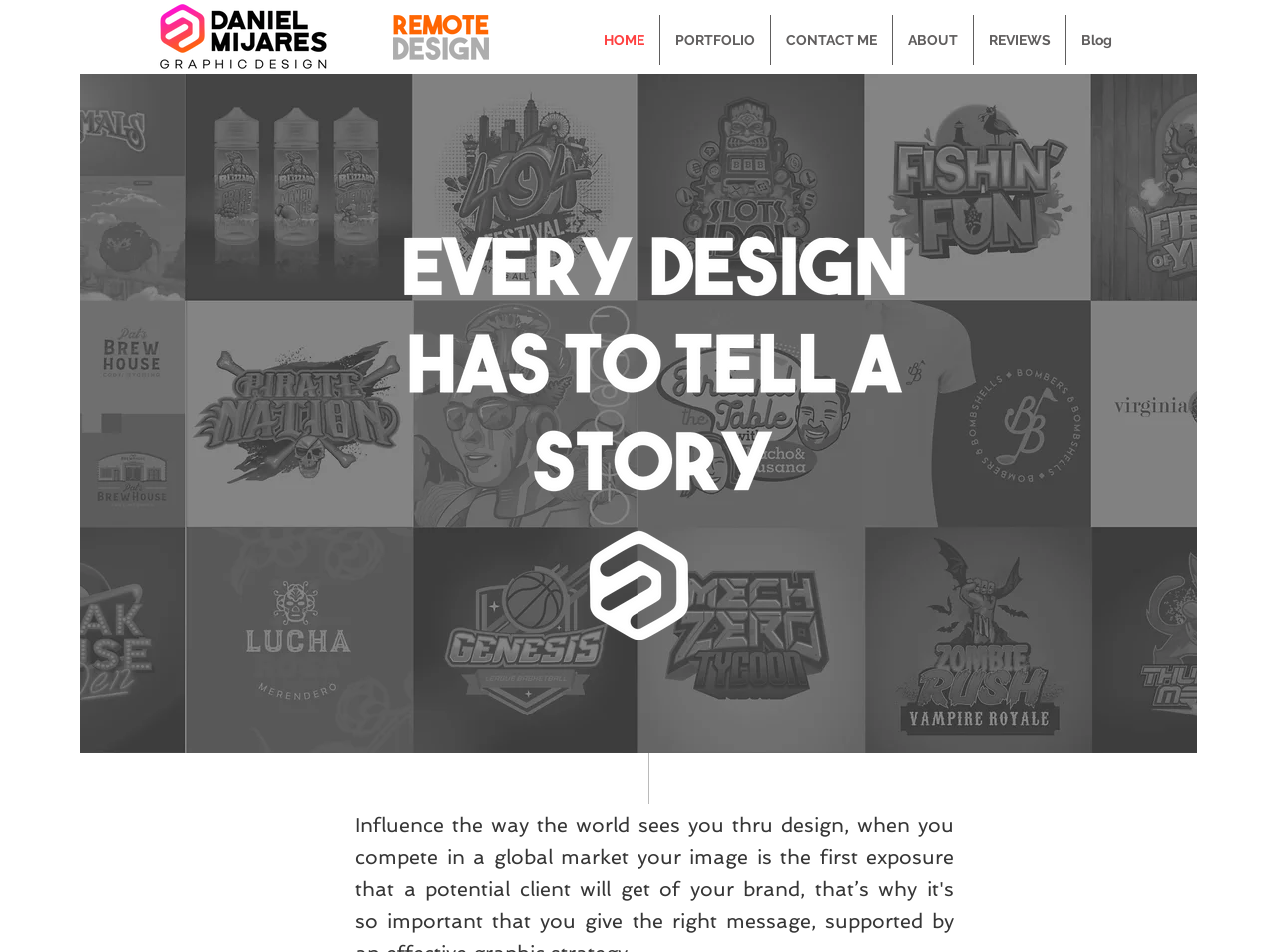Offer a meticulous caption that includes all visible features of the webpage.

This webpage is about a professional graphic designer, Daniel Mijares, who specializes in Visual Identity Design and Logo Design. At the top-left corner, there is a logo image "DANIELMIJARES.png". Next to it, on the top-center, is another image "REMOTEDESIGN.png". 

On the top-right side, there is a navigation menu labeled "Sitio" with six links: "HOME", "PORTFOLIO", "CONTACT ME", "ABOUT", "REVIEWS", and "Blog". These links are aligned horizontally and evenly spaced.

Below the navigation menu, there is a large image "logos_edited.jpg" that spans almost the entire width of the page. 

On top of the large image, there is another image "EVERYDESIGN.png" positioned at the center. 

At the very bottom of the page, there is a region labeled "About" that takes up the full width of the page.